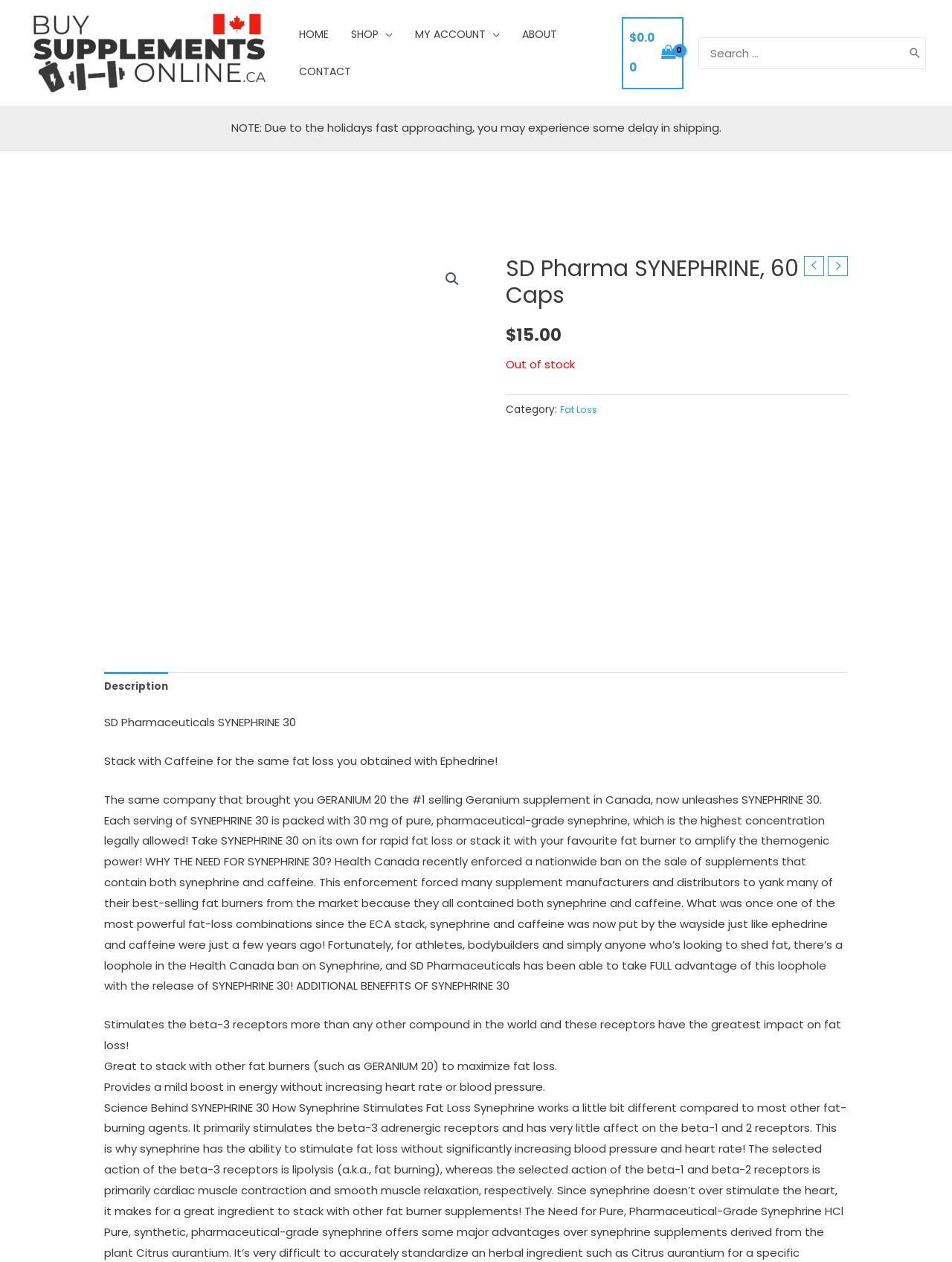Provide the bounding box coordinates of the HTML element this sentence describes: "Fat Loss". The bounding box coordinates consist of four float numbers between 0 and 1, i.e., [left, top, right, bottom].

[0.588, 0.319, 0.631, 0.33]